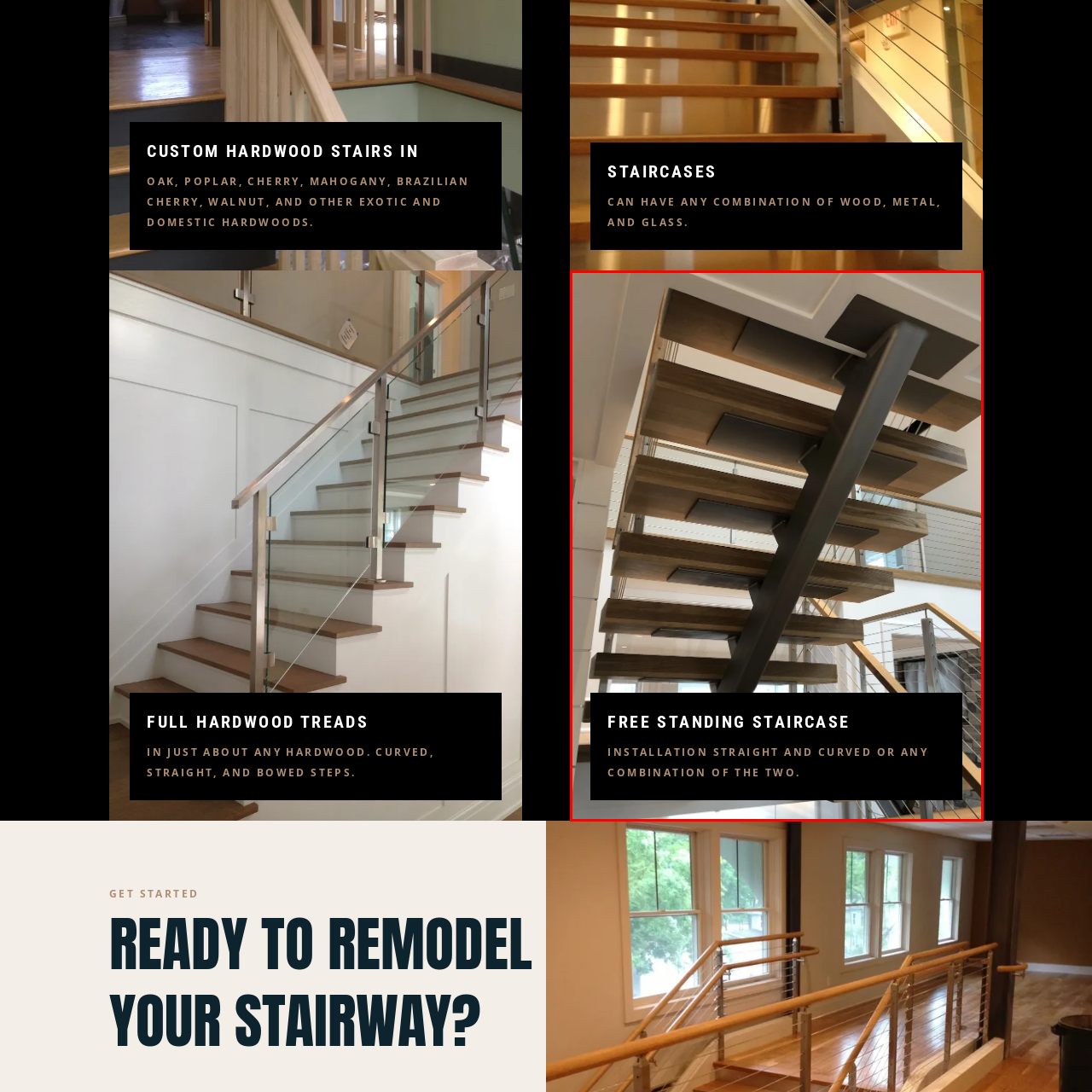Observe the image segment inside the red bounding box and answer concisely with a single word or phrase: What type of design approach is used in the staircase's construction?

contemporary